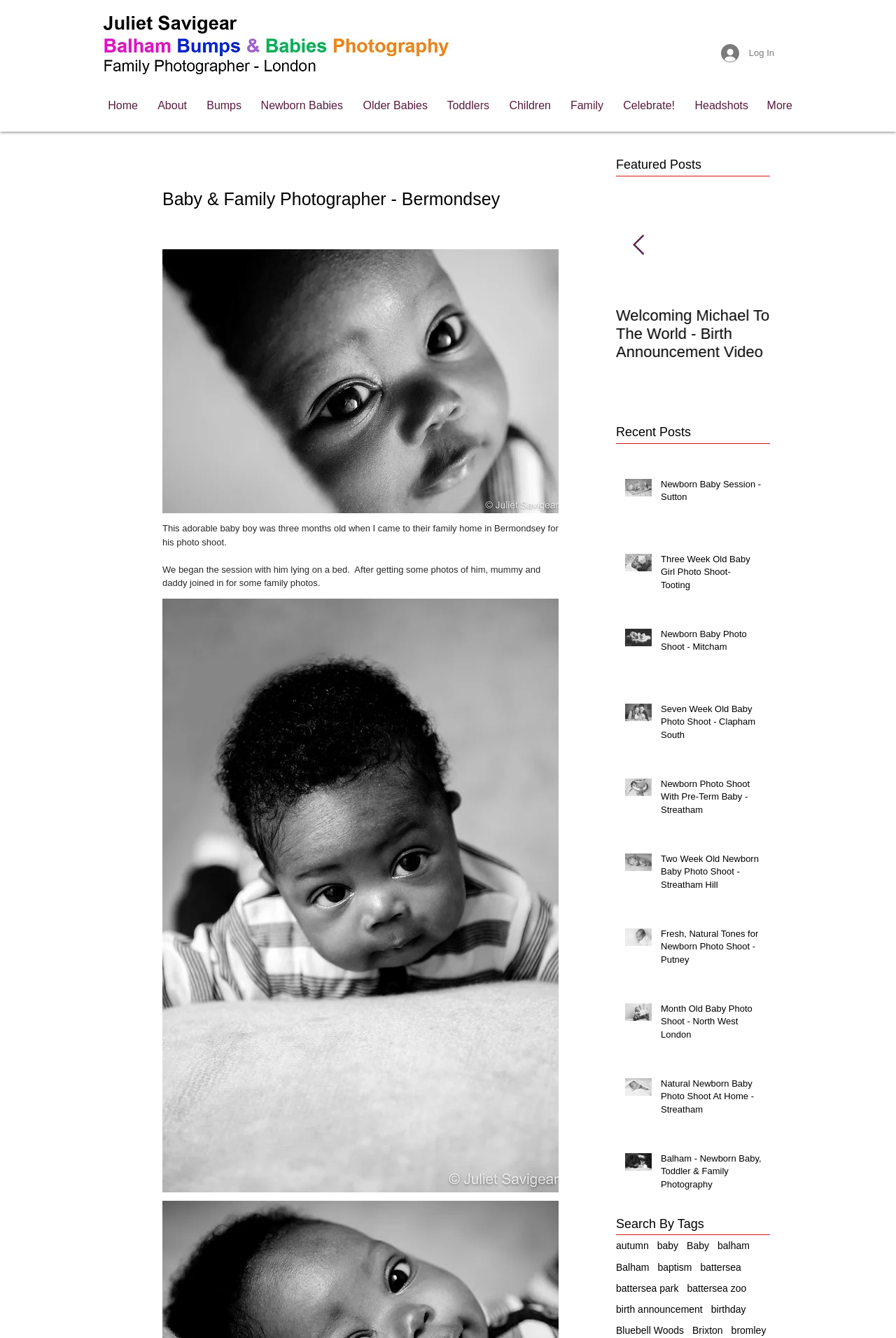Please provide the bounding box coordinates for the element that needs to be clicked to perform the following instruction: "Click the 'Log In' button". The coordinates should be given as four float numbers between 0 and 1, i.e., [left, top, right, bottom].

[0.794, 0.03, 0.875, 0.05]